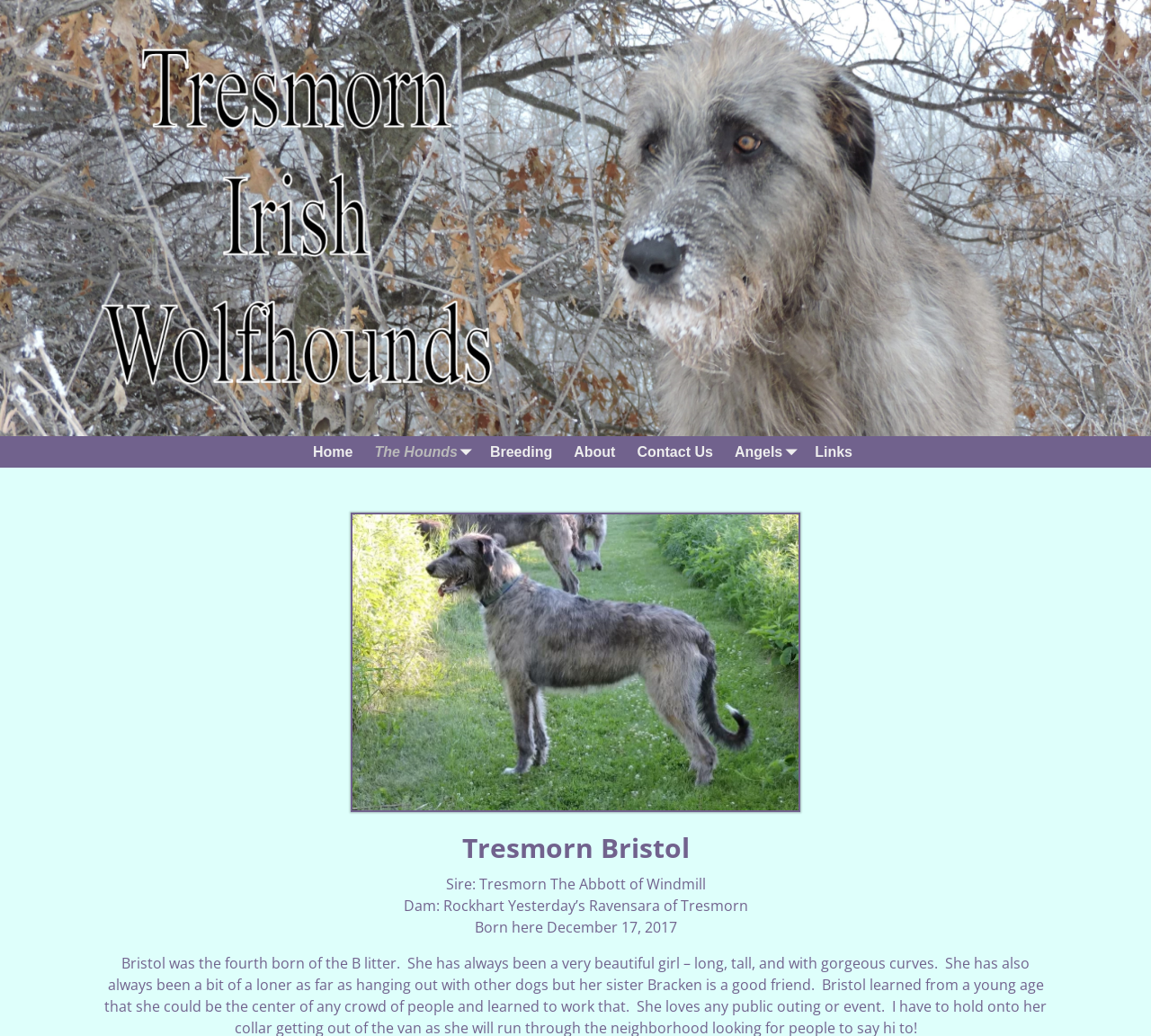Provide the bounding box coordinates of the HTML element this sentence describes: "About". The bounding box coordinates consist of four float numbers between 0 and 1, i.e., [left, top, right, bottom].

[0.489, 0.421, 0.544, 0.452]